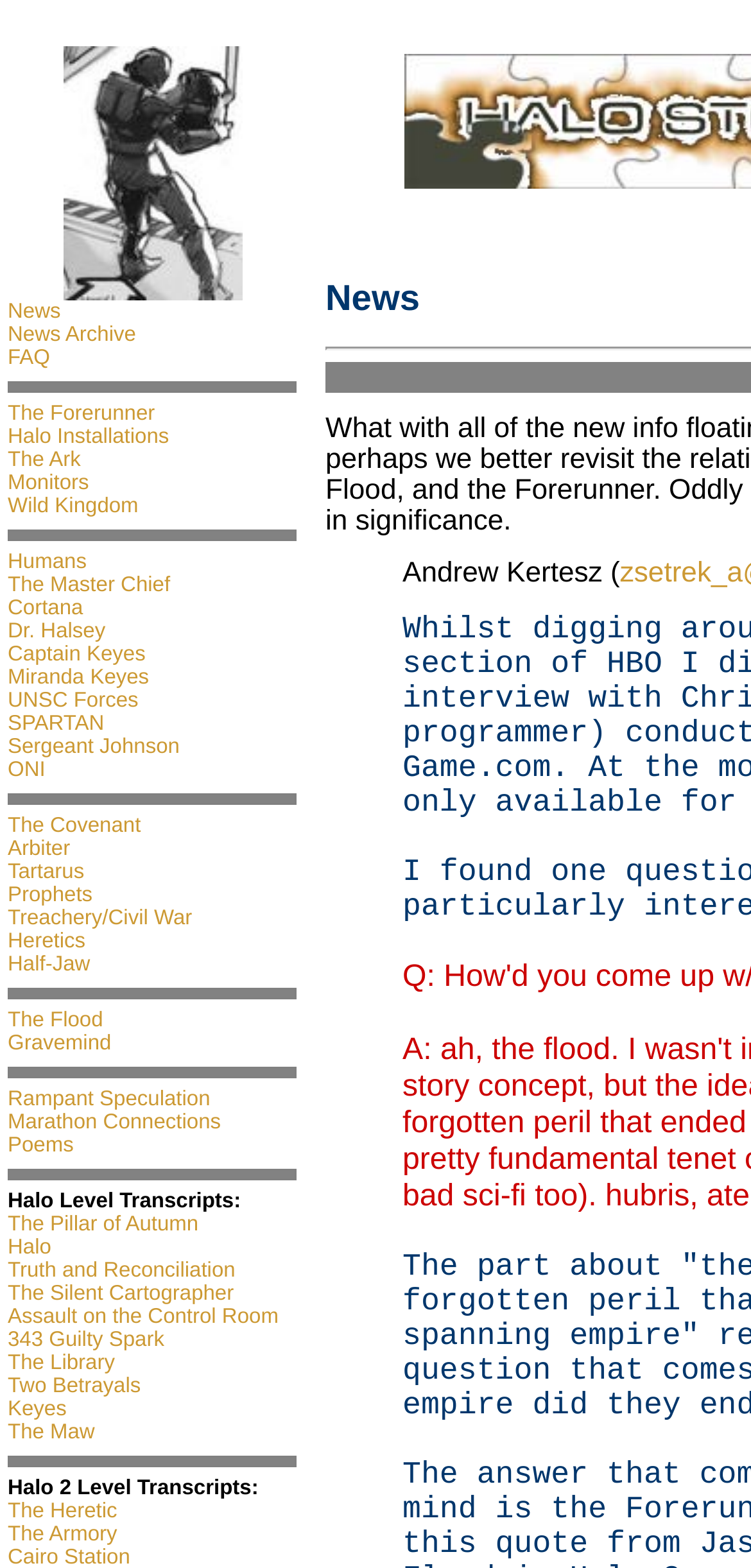What is the first link on the webpage?
Respond to the question with a single word or phrase according to the image.

News